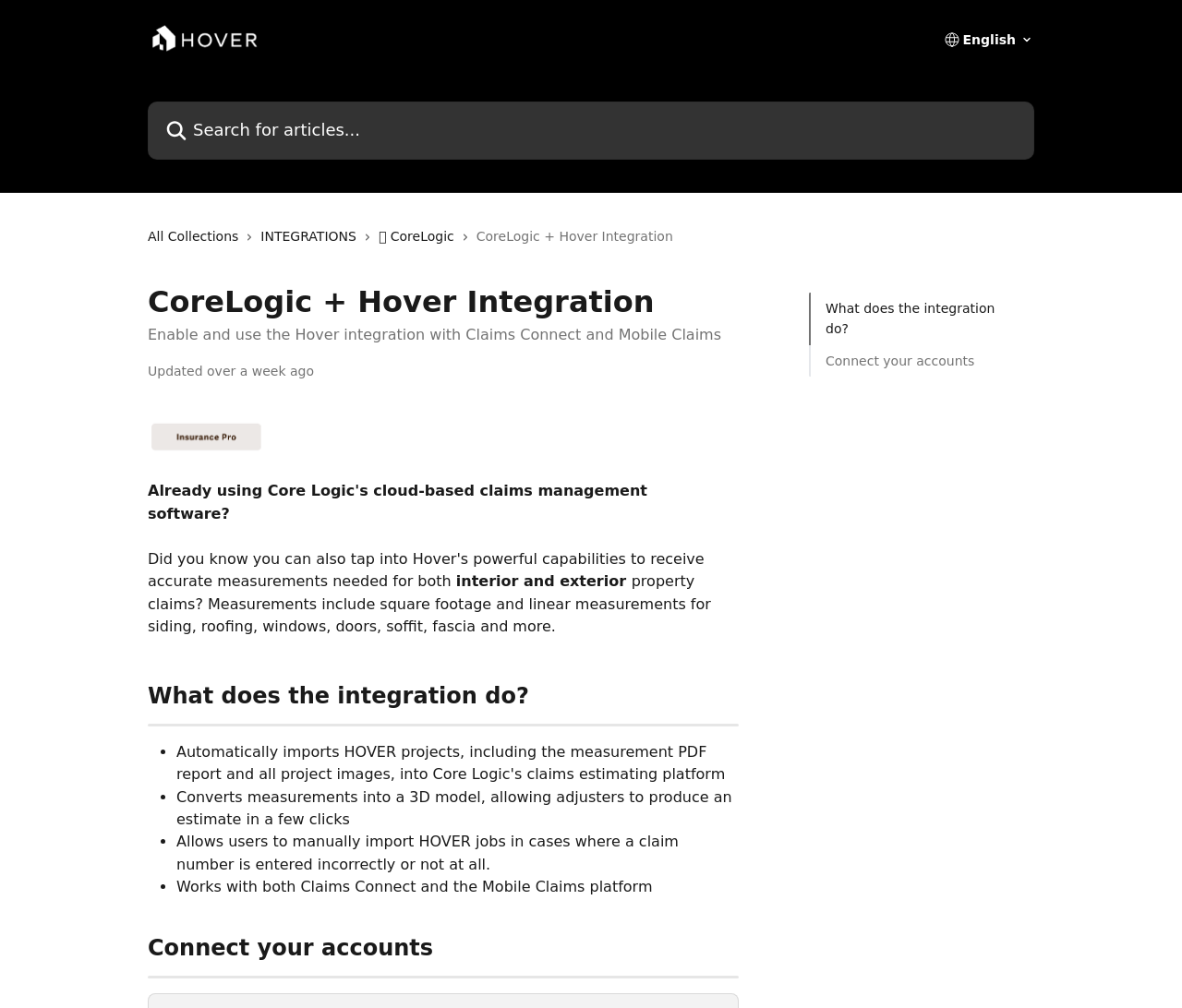What is the position of the search box on the webpage?
Look at the screenshot and respond with one word or a short phrase.

Top-right corner